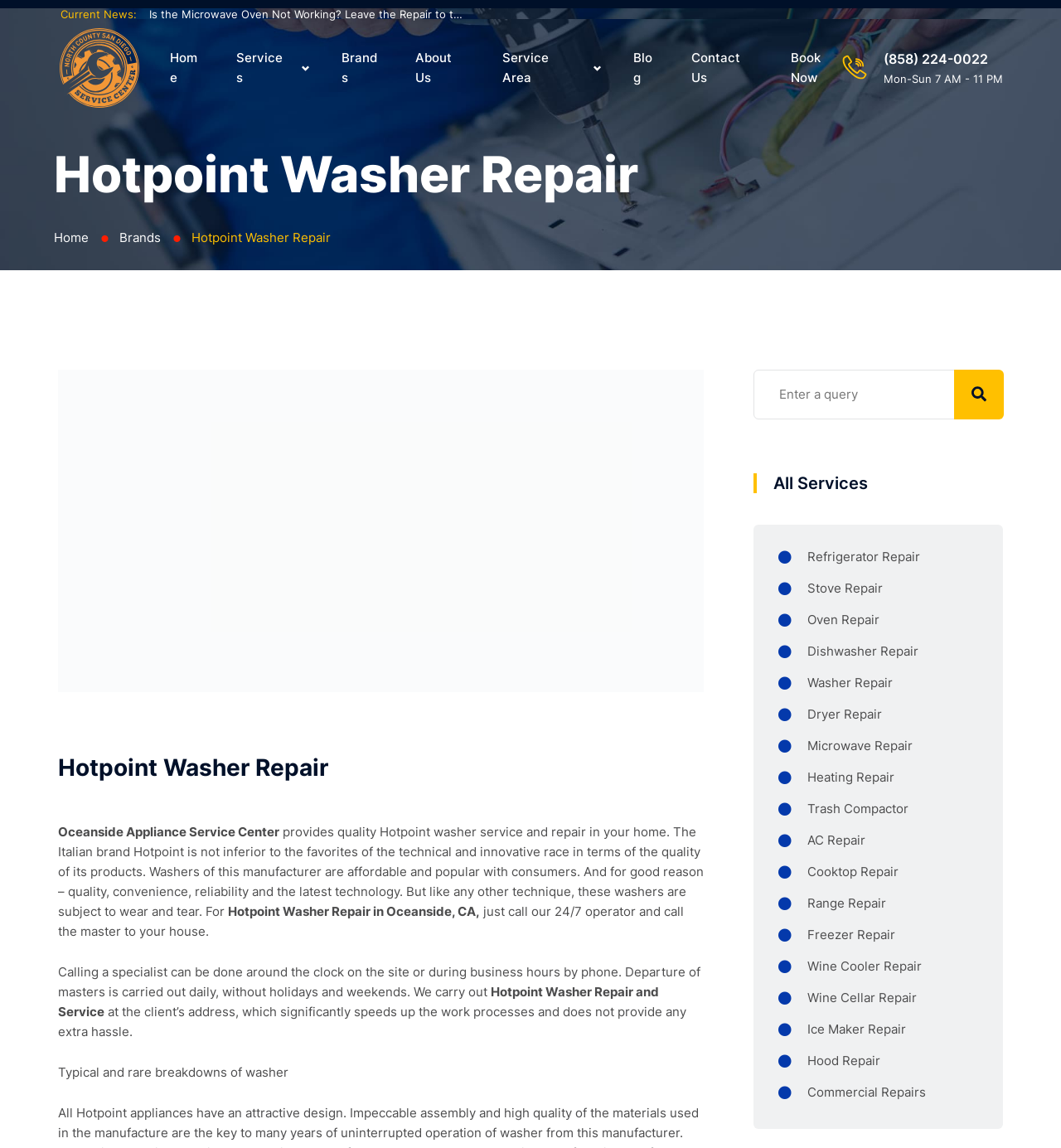What is the name of the appliance service center?
Look at the image and respond with a one-word or short phrase answer.

Oceanside Appliance Service Center